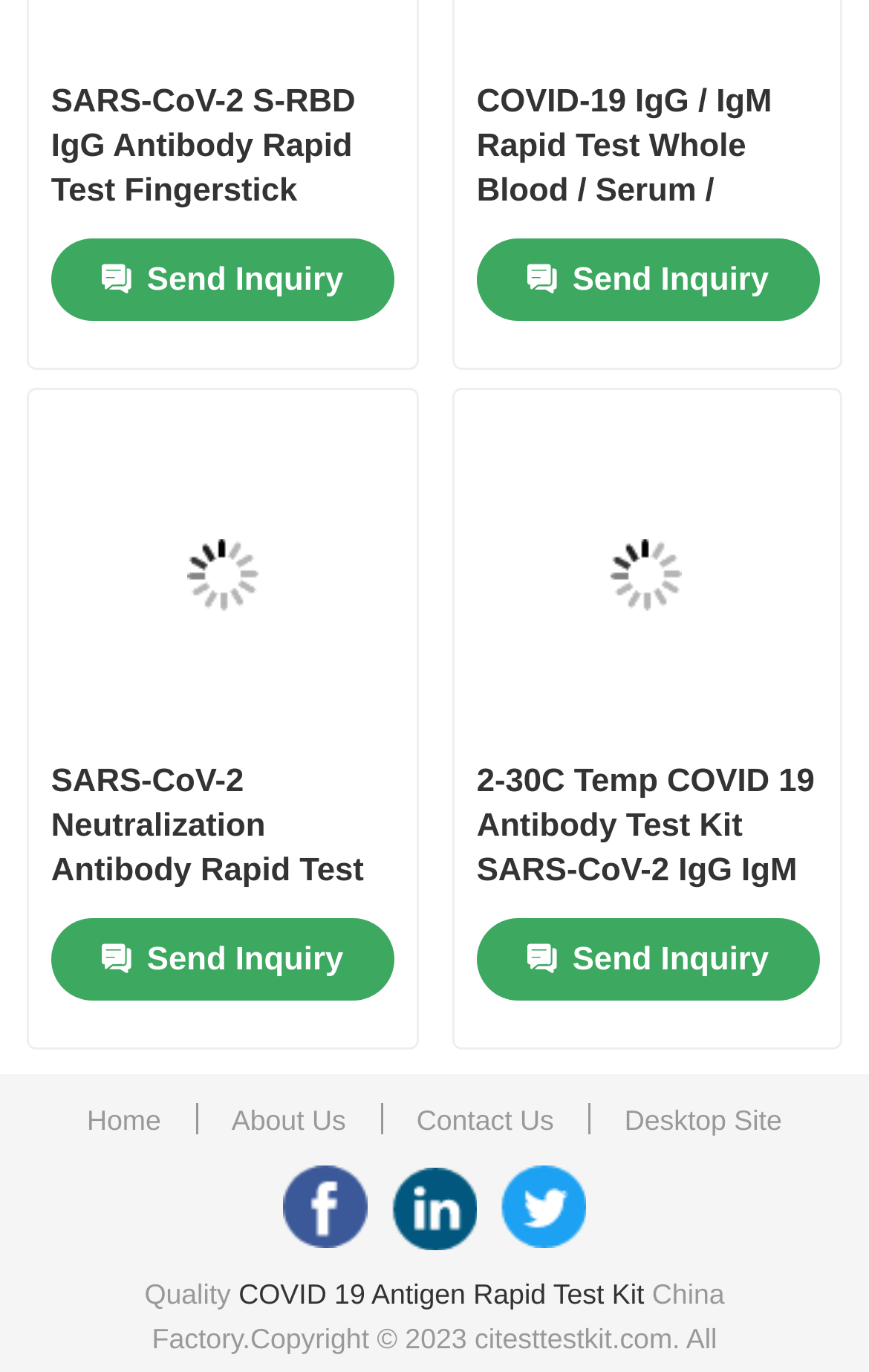Provide a thorough and detailed response to the question by examining the image: 
How many 'Send Inquiry' links are there?

I searched for the 'Send Inquiry' links on the webpage and found three instances, each associated with a different product.